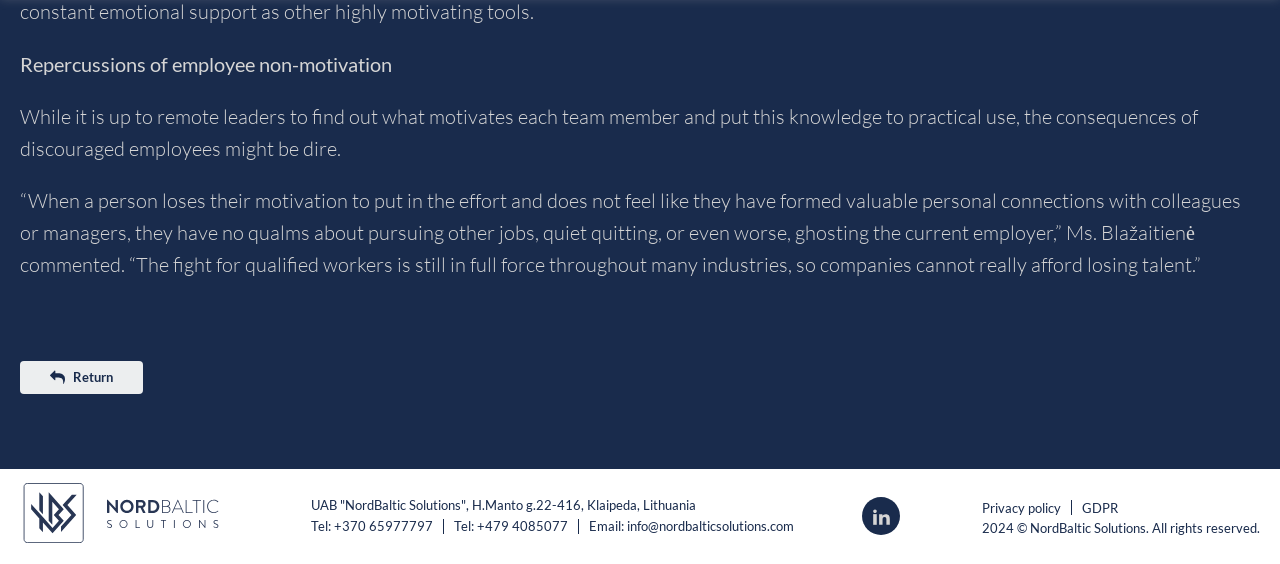Bounding box coordinates must be specified in the format (top-left x, top-left y, bottom-right x, bottom-right y). All values should be floating point numbers between 0 and 1. What are the bounding box coordinates of the UI element described as: Tel: +370 65977797

[0.243, 0.915, 0.338, 0.952]